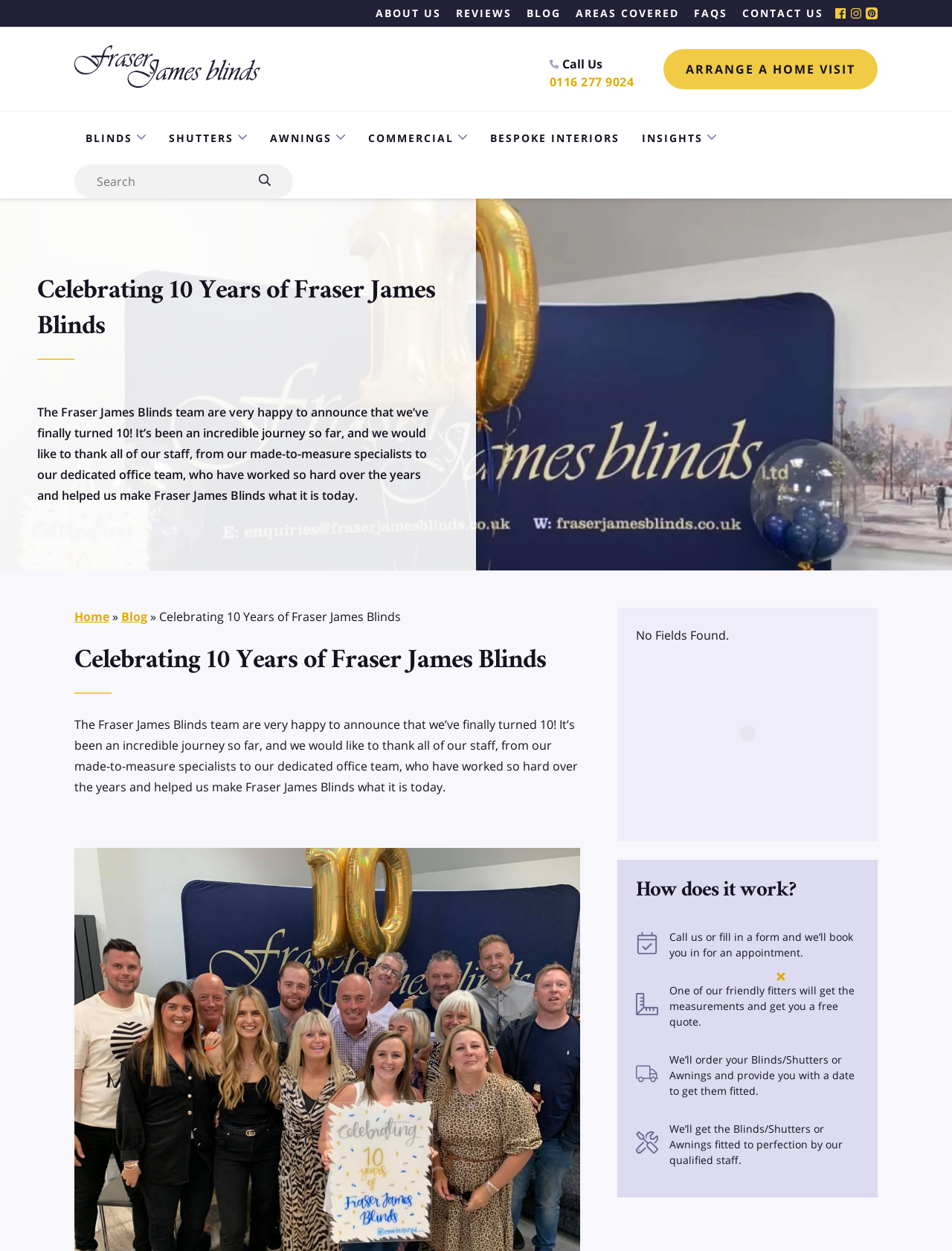What is the phone number to call?
Using the information from the image, provide a comprehensive answer to the question.

I found the phone number '0116 277 9024' next to the 'Call Us' text, which is likely the contact number for the company.